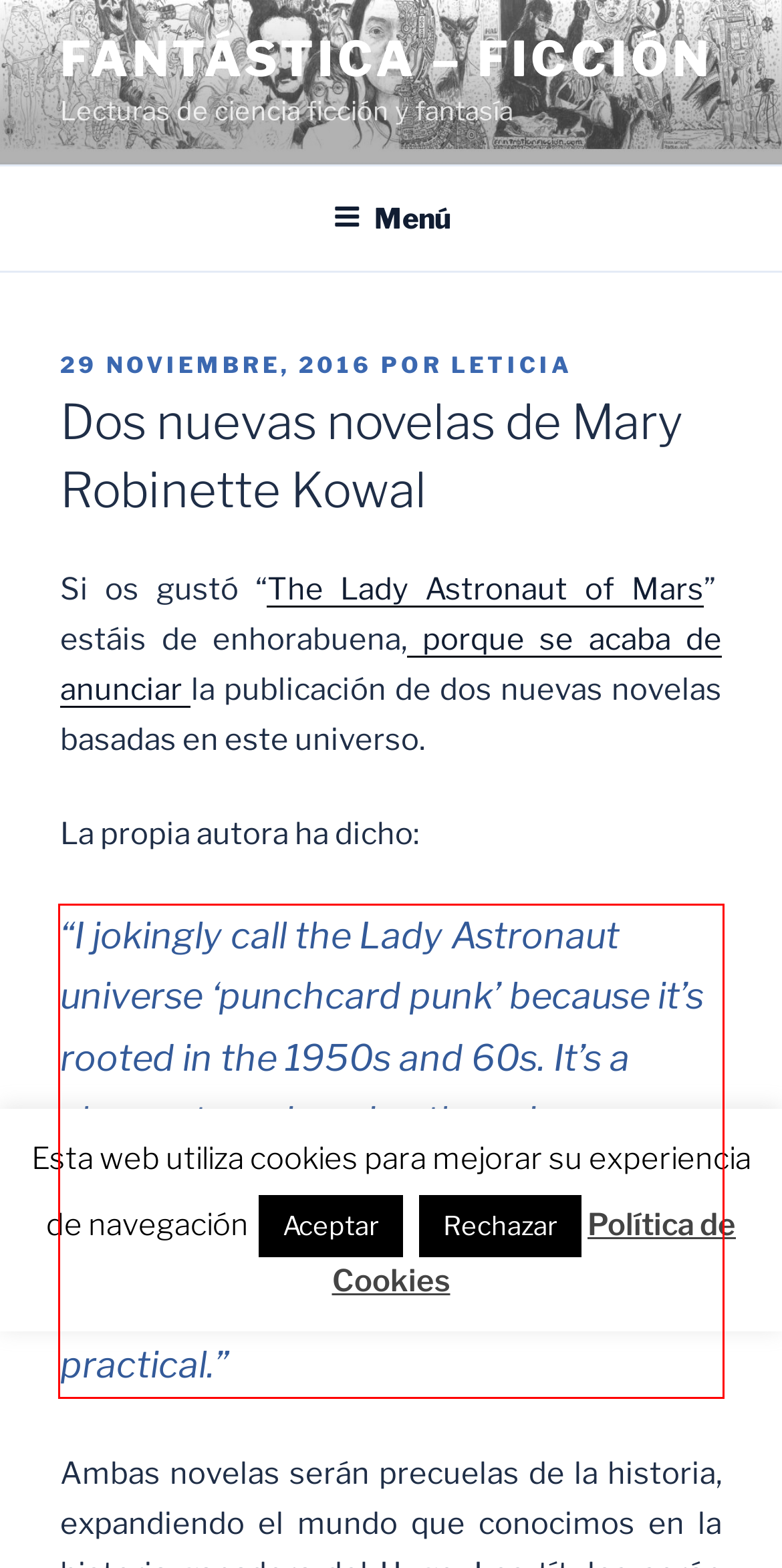Using the provided webpage screenshot, identify and read the text within the red rectangle bounding box.

“I jokingly call the Lady Astronaut universe ‘punchcard punk’ because it’s rooted in the 1950s and 60s. It’s a chance to re-imagine the science-fiction of Ray Bradbury and Cordwainer Smith, where all of the science was very physical and practical.”